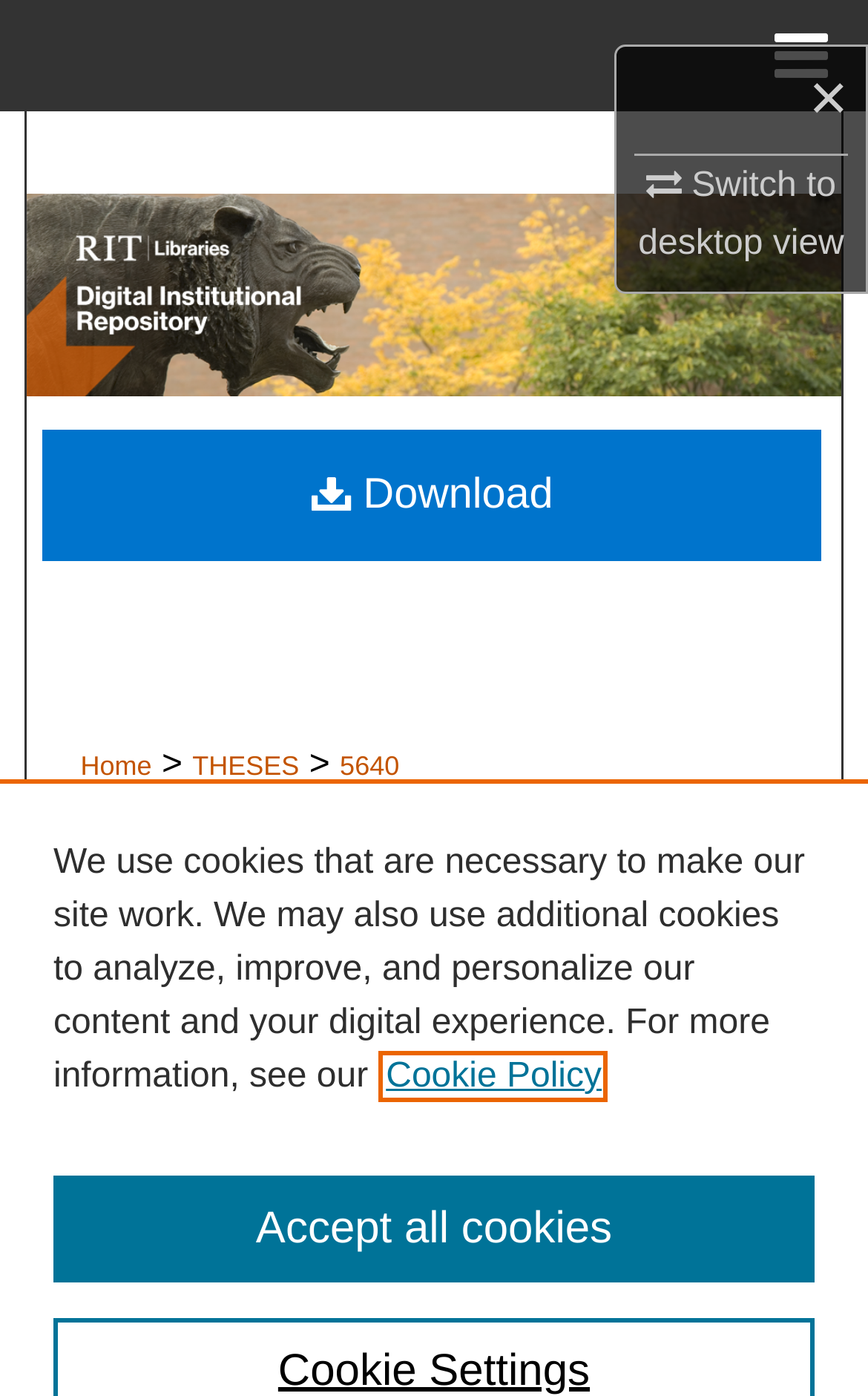Determine the bounding box coordinates of the clickable element necessary to fulfill the instruction: "Browse Colleges and Departments". Provide the coordinates as four float numbers within the 0 to 1 range, i.e., [left, top, right, bottom].

[0.0, 0.159, 1.0, 0.239]